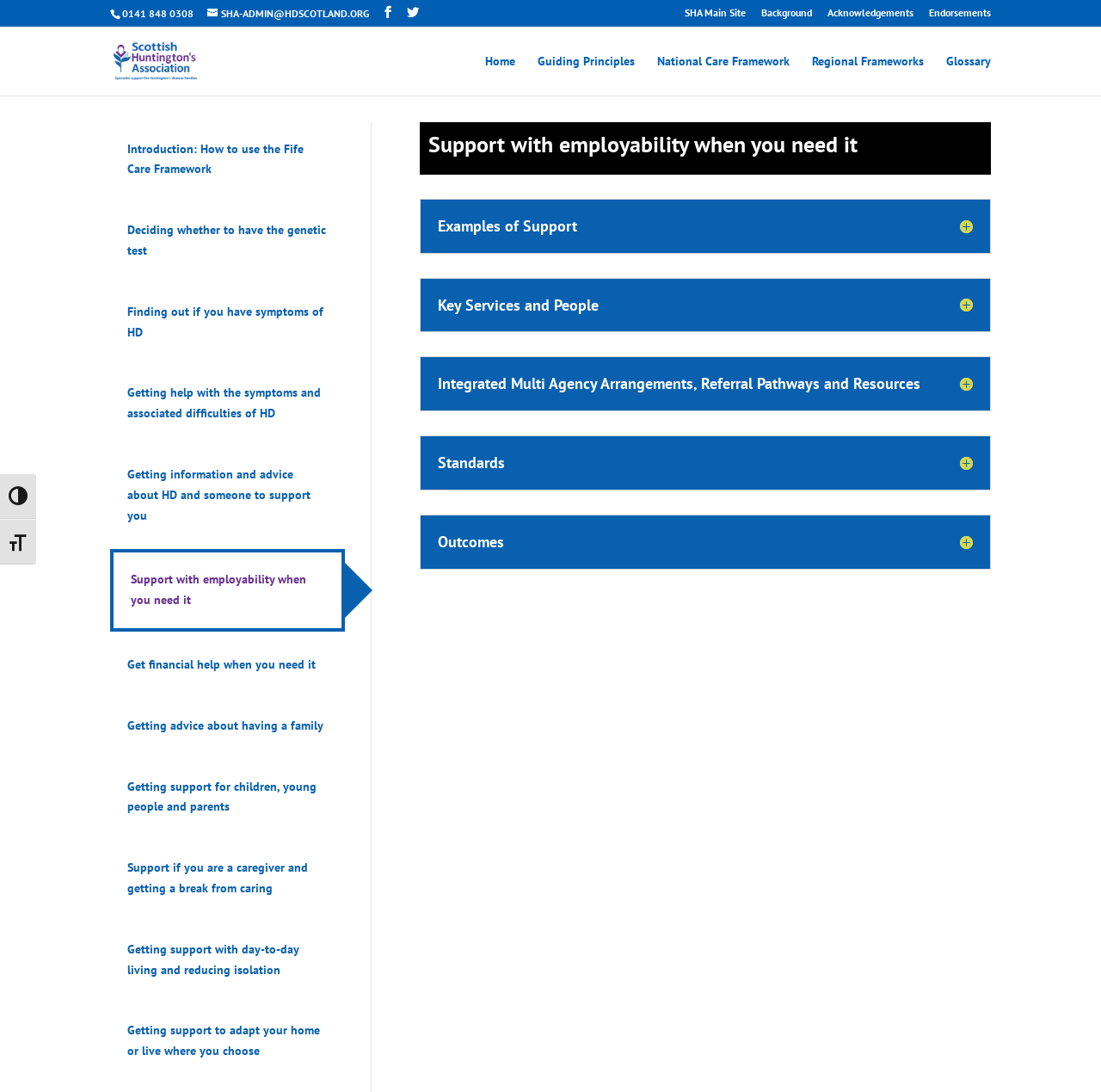How many sections are there under 'Examples of Support'?
Analyze the image and provide a thorough answer to the question.

I found the sections under 'Examples of Support' by looking at the link elements with y-coordinates between 0.524 and 0.895. There are 5 sections: 'Support with employability when you need it', 'Get financial help when you need it', 'Getting advice about having a family', 'Getting support for children, young people and parents', and 'Getting support with day-to-day living and reducing isolation'.